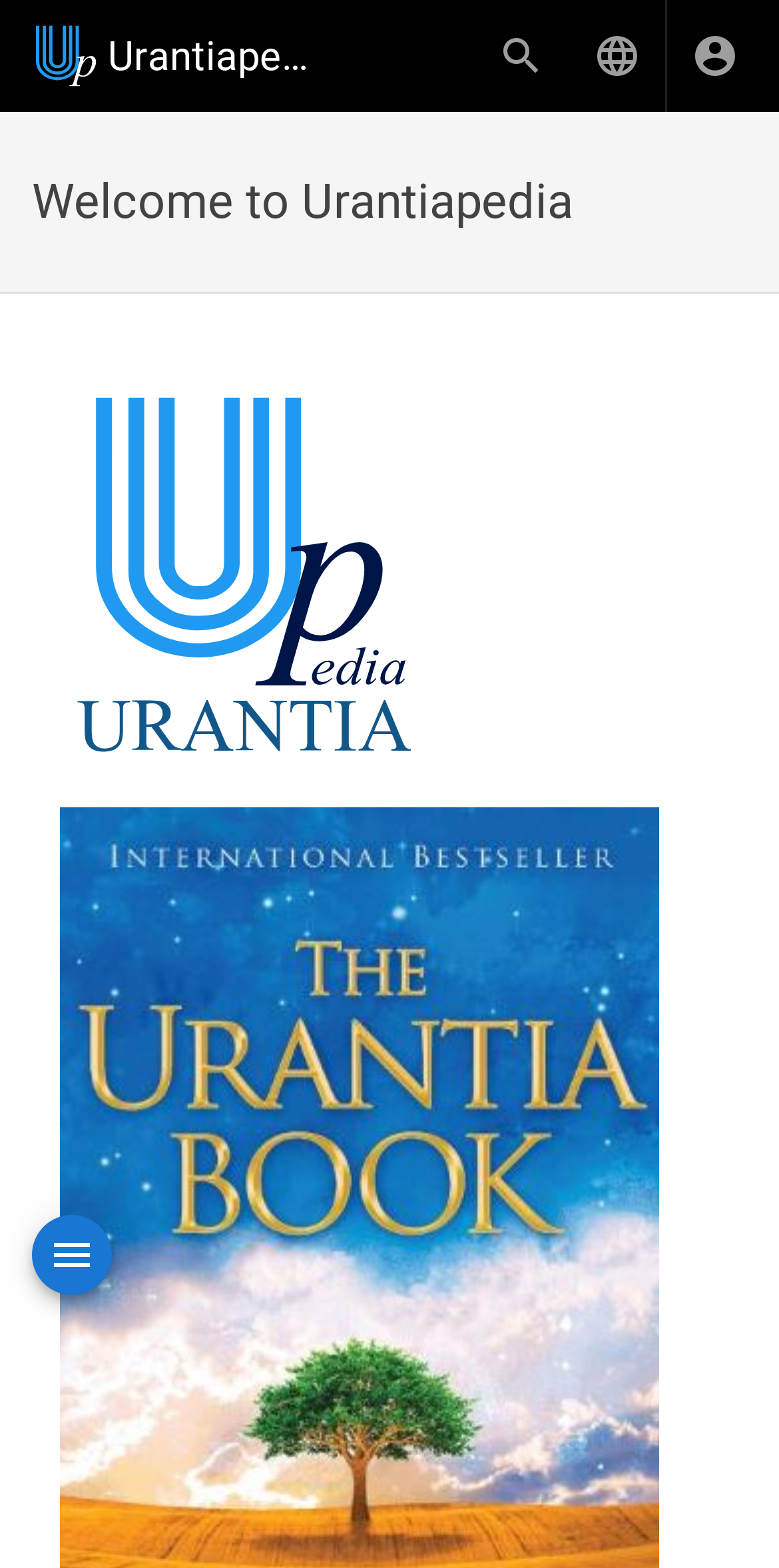Please determine the bounding box coordinates for the element with the description: "aria-label="Print" title="Print"".

None